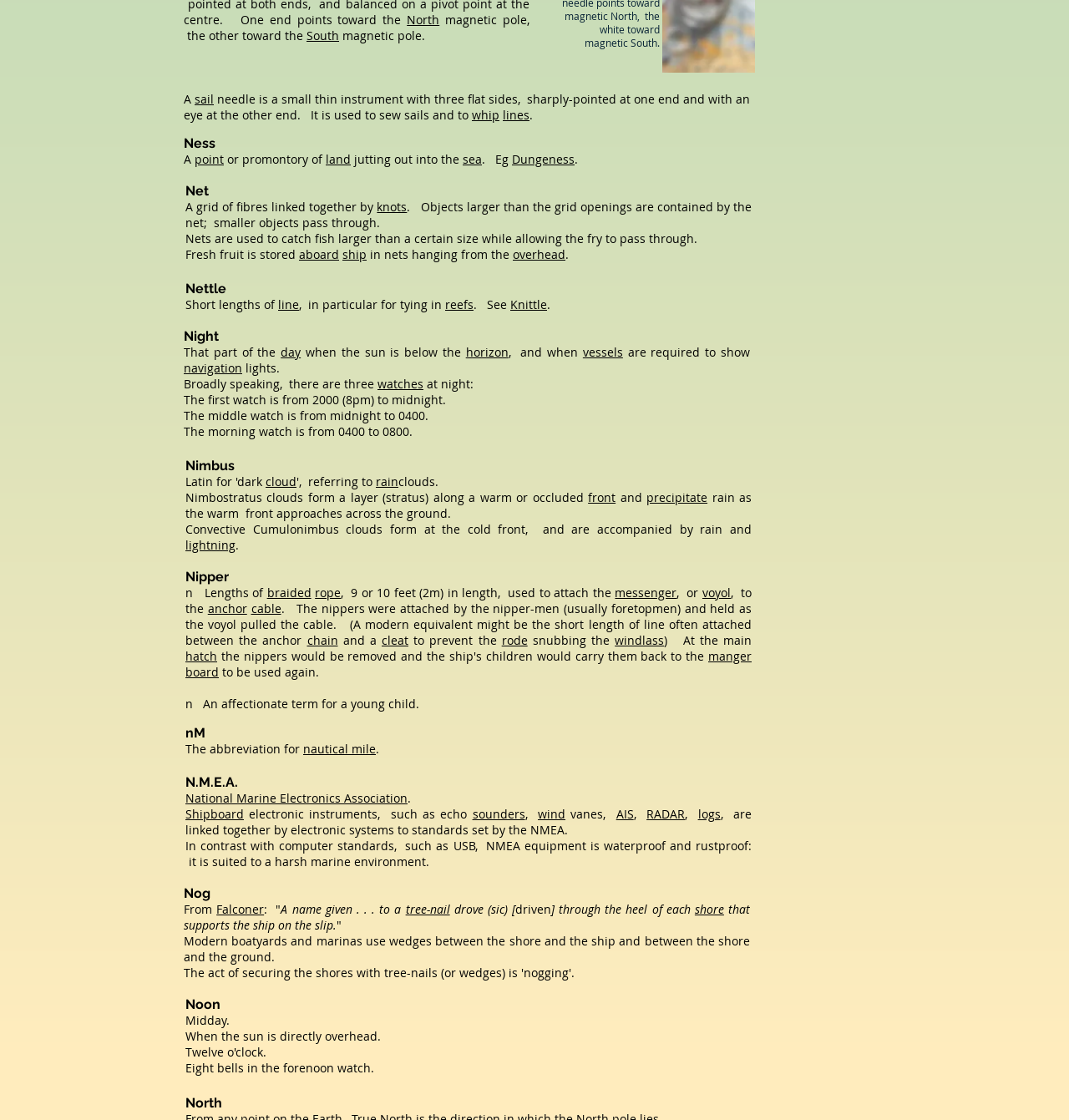Locate the bounding box coordinates of the clickable part needed for the task: "Learn about 'Nimbus'".

[0.173, 0.409, 0.703, 0.423]